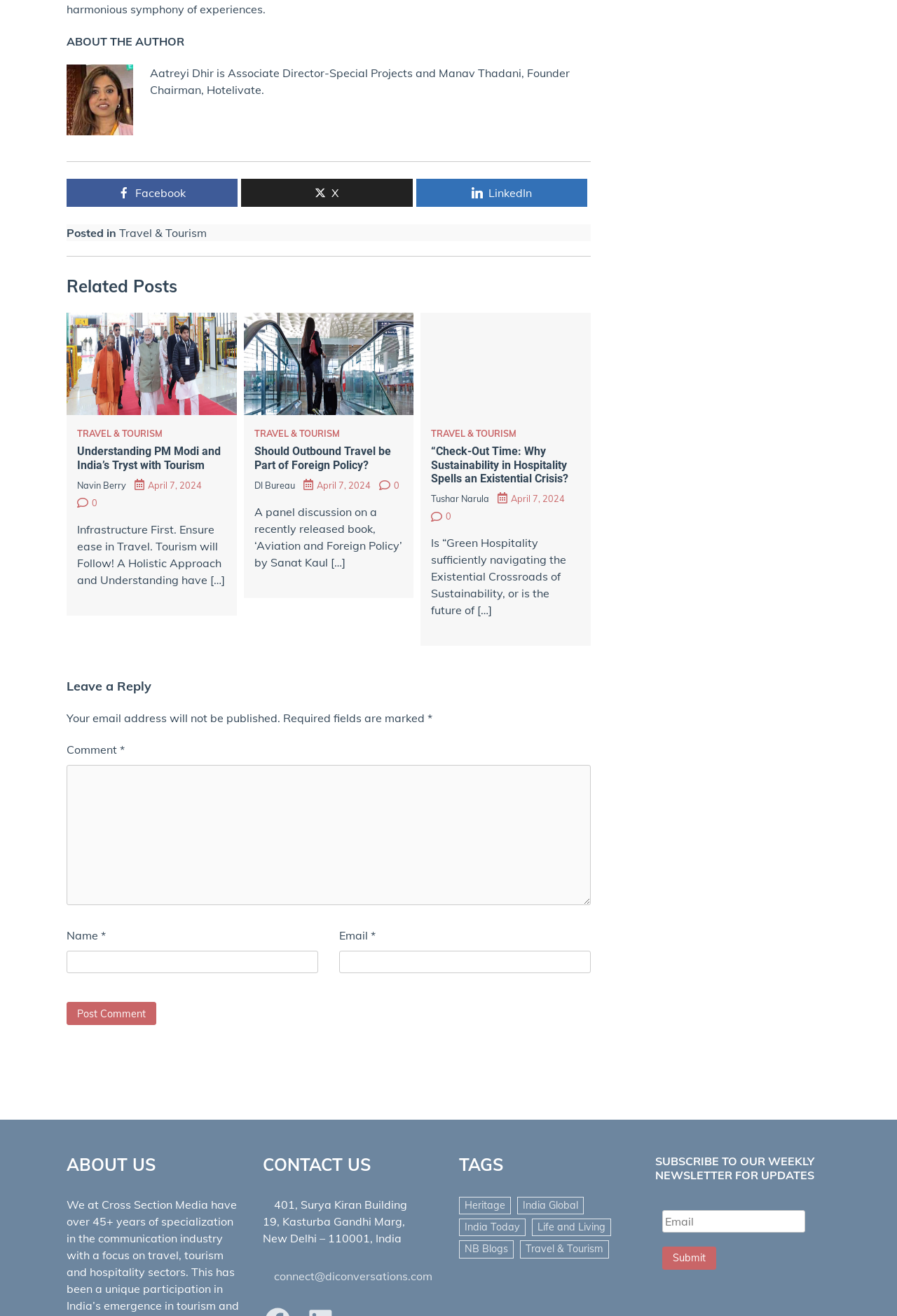Please identify the bounding box coordinates of the element that needs to be clicked to execute the following command: "Subscribe to the weekly newsletter". Provide the bounding box using four float numbers between 0 and 1, formatted as [left, top, right, bottom].

[0.738, 0.919, 0.898, 0.937]